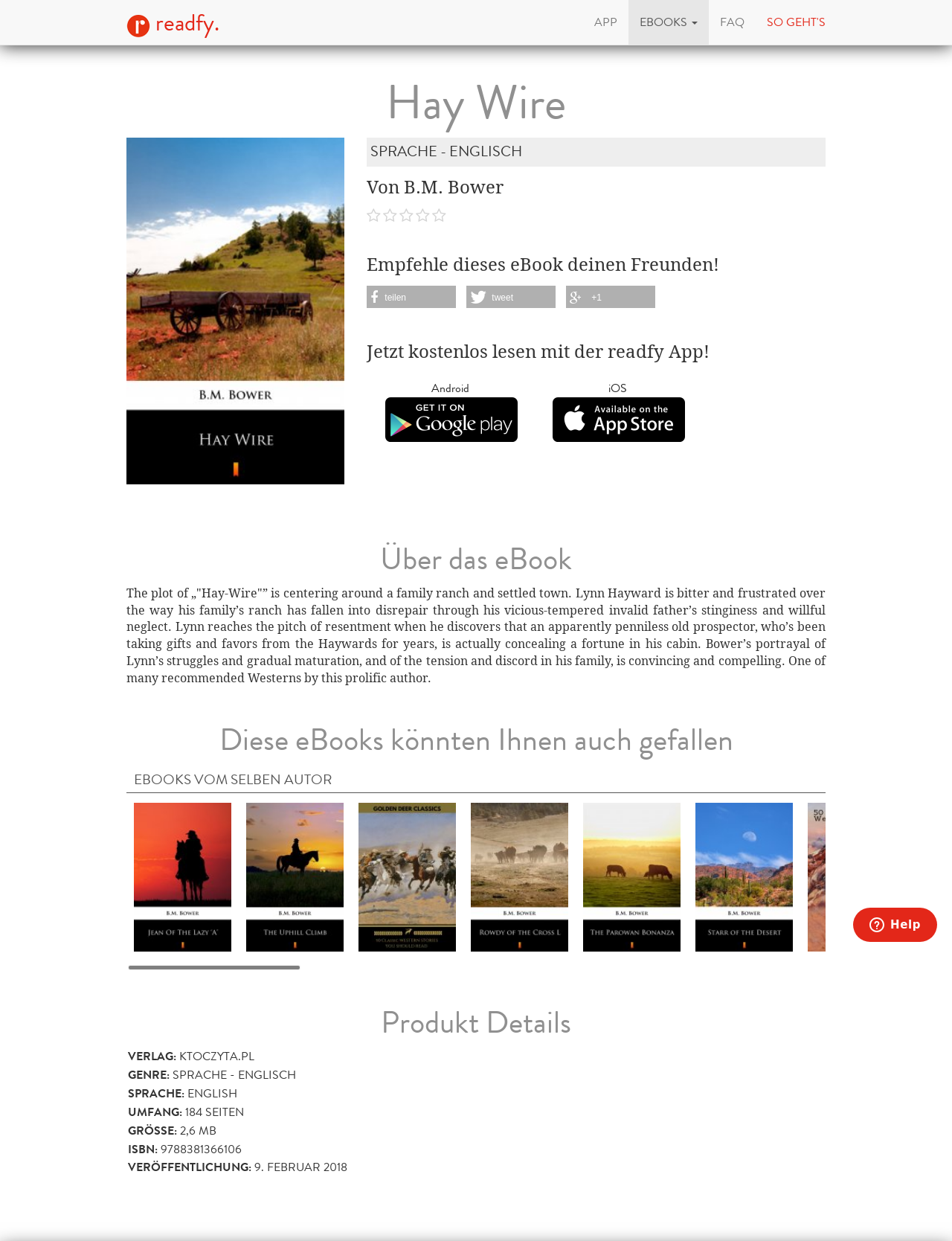Identify the bounding box coordinates of the clickable region required to complete the instruction: "Click the 'EBOOKS' button". The coordinates should be given as four float numbers within the range of 0 and 1, i.e., [left, top, right, bottom].

[0.66, 0.0, 0.745, 0.036]